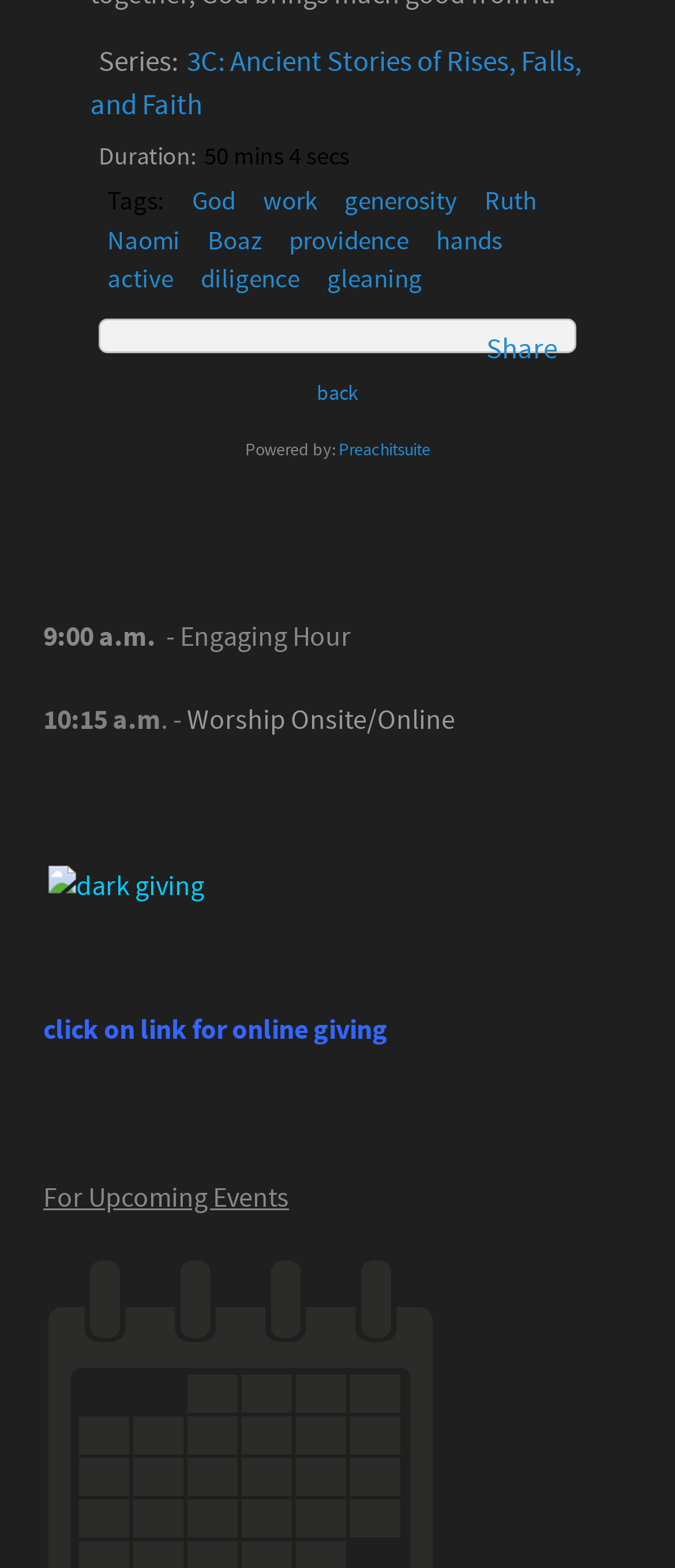Specify the bounding box coordinates of the element's area that should be clicked to execute the given instruction: "Click on the link to view online giving". The coordinates should be four float numbers between 0 and 1, i.e., [left, top, right, bottom].

[0.072, 0.571, 0.61, 0.593]